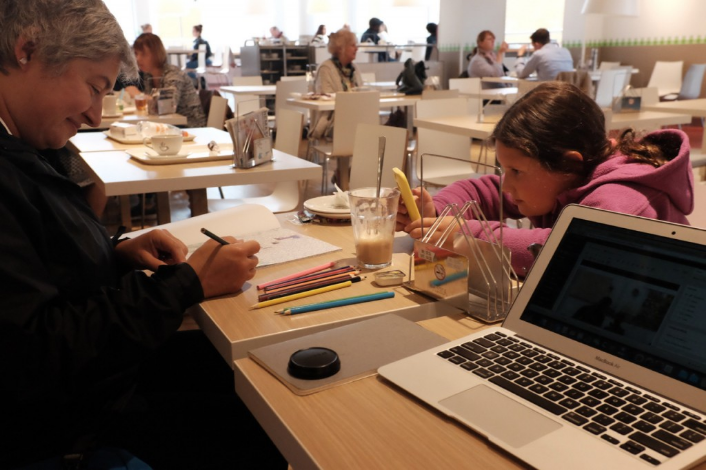What is the girl wearing?
Please interpret the details in the image and answer the question thoroughly.

The girl is wearing a pink hoodie, which is a casual and comfortable attire, suggesting that she is dressed in a relaxed manner.